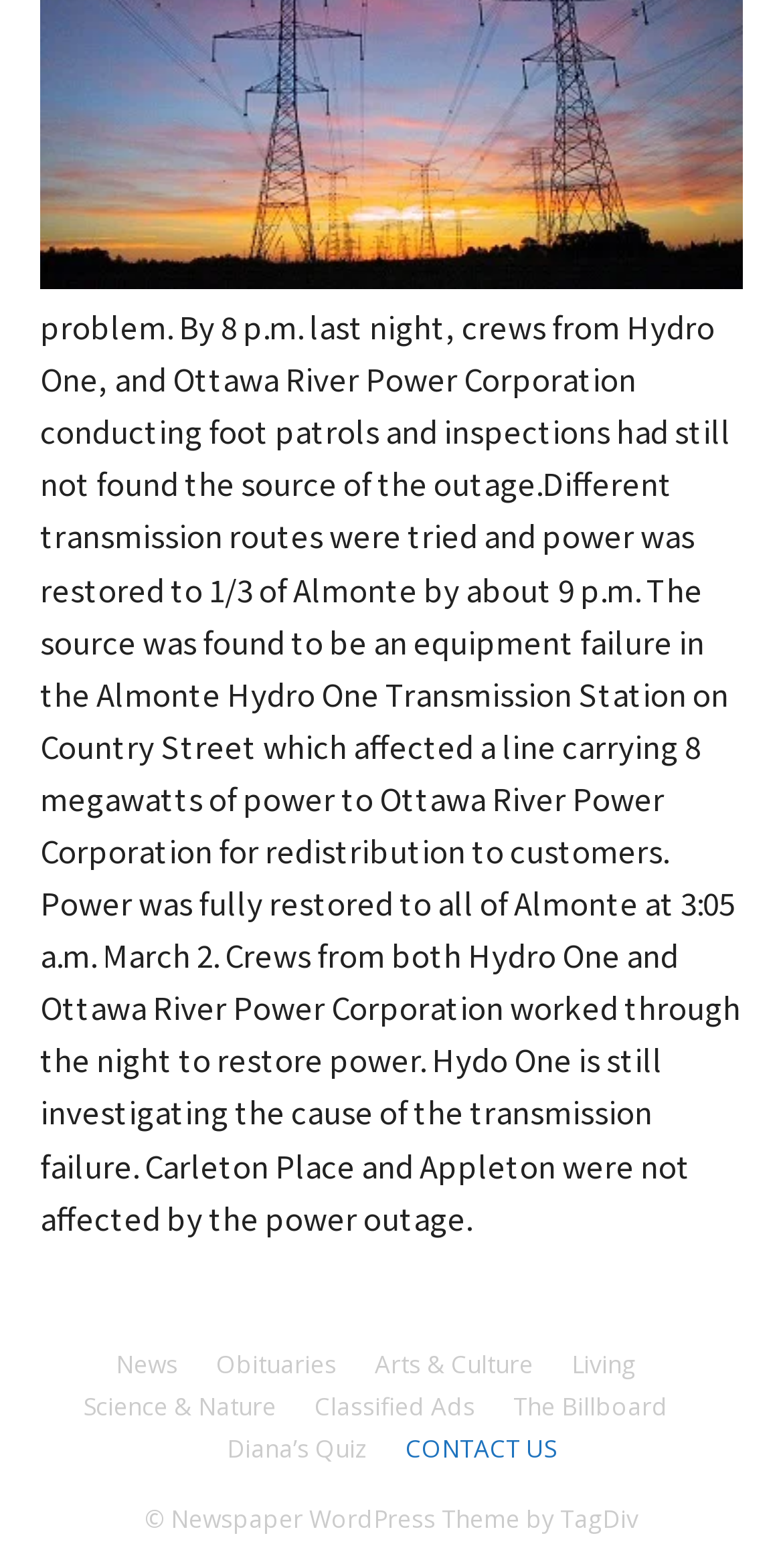Using the provided element description: "Living", identify the bounding box coordinates. The coordinates should be four floats between 0 and 1 in the order [left, top, right, bottom].

[0.729, 0.859, 0.812, 0.882]